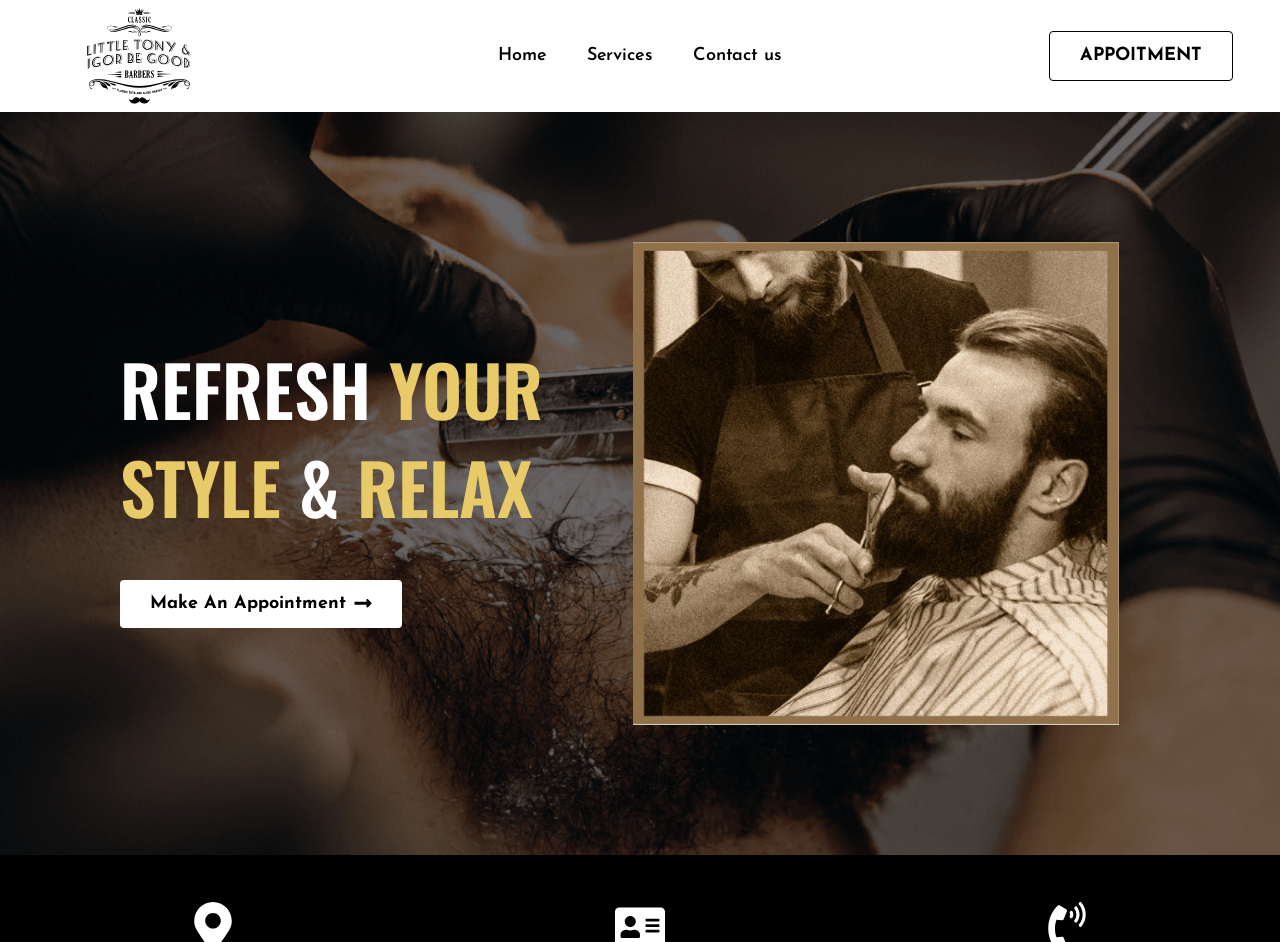Generate a thorough caption detailing the webpage content.

The webpage is for a barbershop called "Little Tony and Igor Be Good" located in Long Island. At the top left of the page, there is a link with no text. To the right of this link, there are three more links: "Home", "Services", and "Contact us", which are positioned horizontally and are relatively close to each other. 

Below these links, there is a prominent button labeled "APPOITMENT" at the top right corner of the page. On the left side of the page, there is another button labeled "Make An Appointment" with a small image to its right. 

Below the "Make An Appointment" button, there are three lines of text. The first line reads "REFRESH", the second line reads "YOUR STYLE", and the third line reads "& RELAX". The "&" symbol is separated from "RELAX" on the same line. These lines of text are positioned vertically and are relatively close to each other.